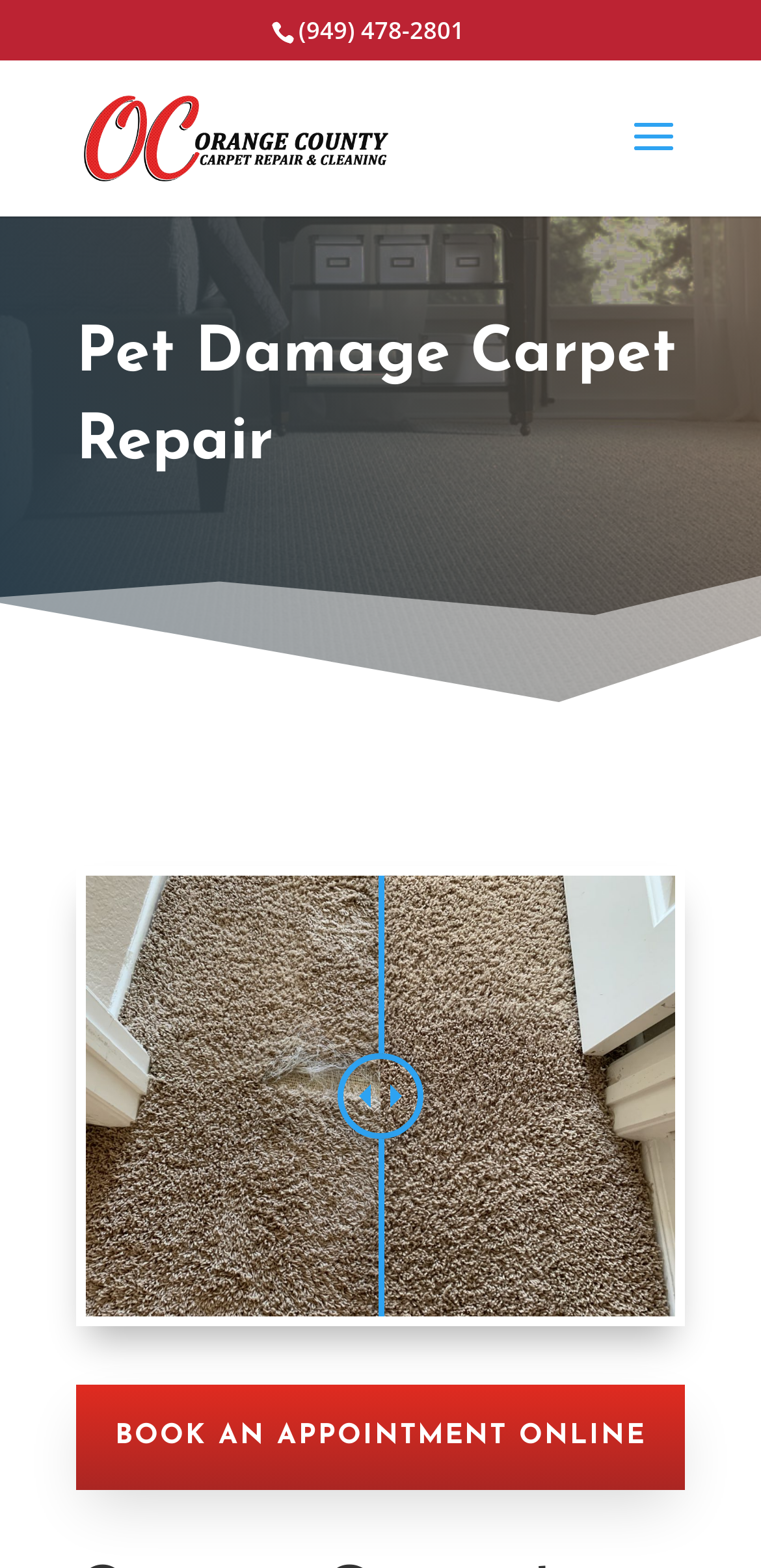Given the description "Book An Appointment Online", provide the bounding box coordinates of the corresponding UI element.

[0.1, 0.884, 0.9, 0.951]